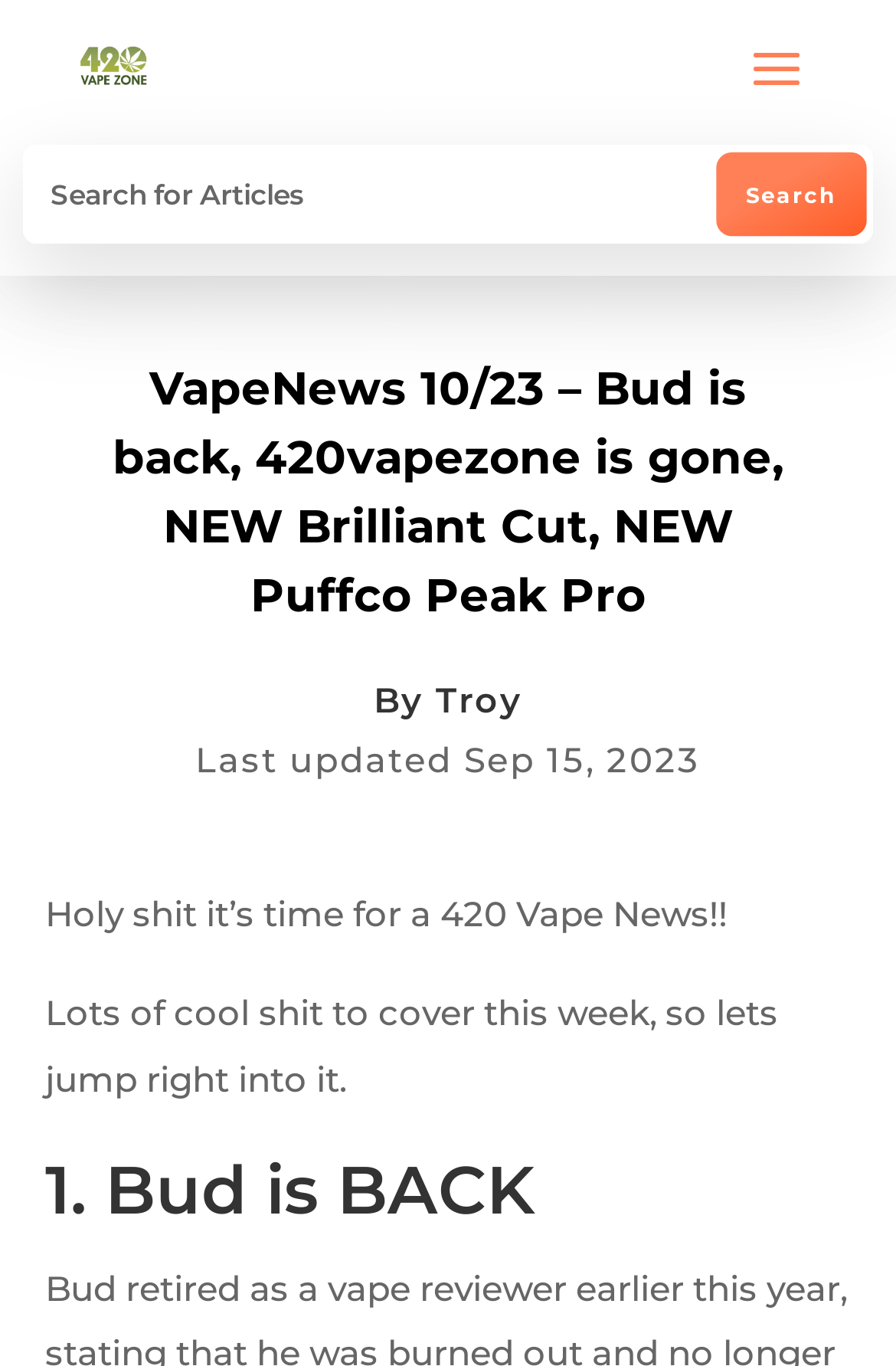Generate a comprehensive description of the contents of the webpage.

The webpage appears to be a news article or blog post about vaping, specifically focused on 420 Vape News. At the top left corner, there is a logo of 420 vapezone, which is an image with a link. Next to the logo, there is a search bar with a text box and a search button, spanning almost the entire width of the page.

Below the search bar, there is a main heading that reads "VapeNews 10/23 – Bud is back, 420vapezone is gone, NEW Brilliant Cut, NEW Puffco Peak Pro", which takes up a significant portion of the page. Underneath this heading, there is a subheading "By Troy", which is a link to the author's profile.

To the right of the author's name, there is a text indicating that the article was "Last updated Sep 15, 2023". Below this, there is a brief introduction to the article, which starts with "Holy shit it’s time for a 420 Vape News!!" and continues with a sentence about covering various topics.

The main content of the article begins with a heading "1. Bud is BACK", which is positioned near the bottom of the page. There are no images other than the logo mentioned earlier. The overall structure of the page is simple, with a clear hierarchy of headings and text.